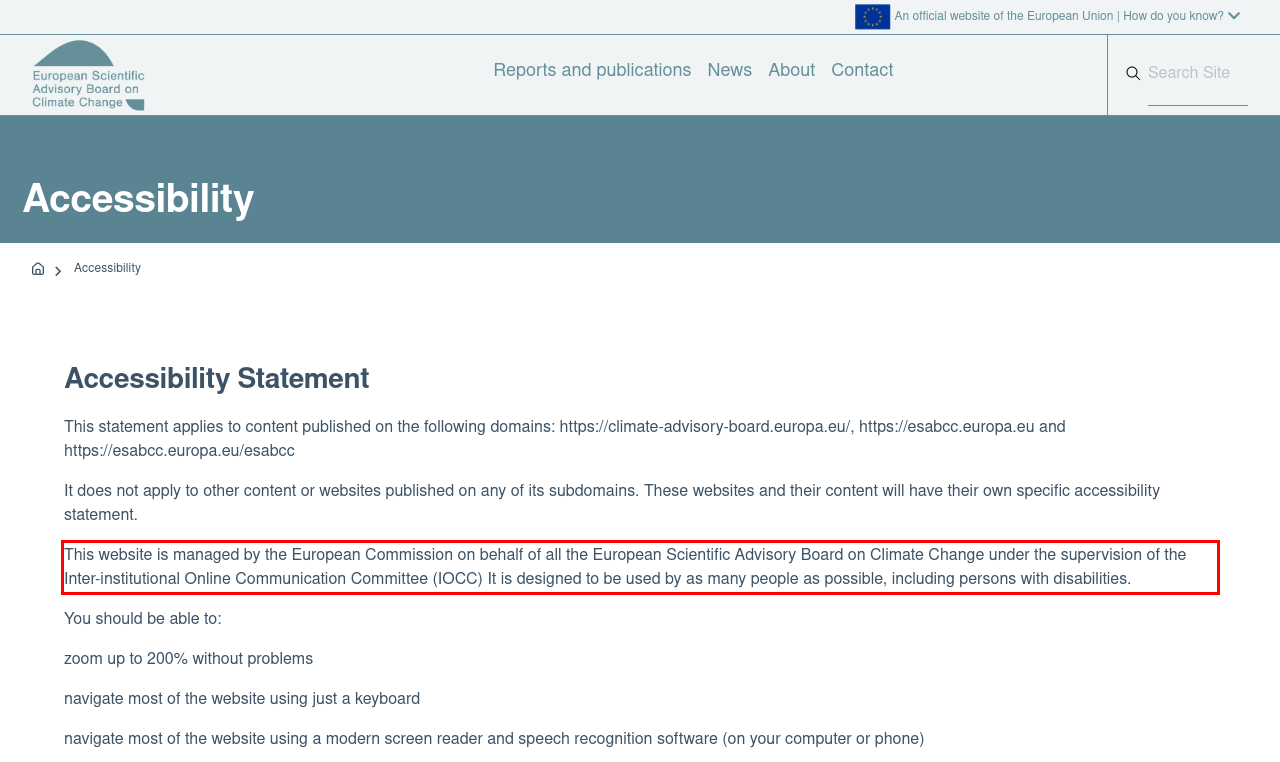You are given a screenshot showing a webpage with a red bounding box. Perform OCR to capture the text within the red bounding box.

This website is managed by the European Commission on behalf of all the European Scientific Advisory Board on Climate Change under the supervision of the Inter-institutional Online Communication Committee (IOCC) It is designed to be used by as many people as possible, including persons with disabilities.